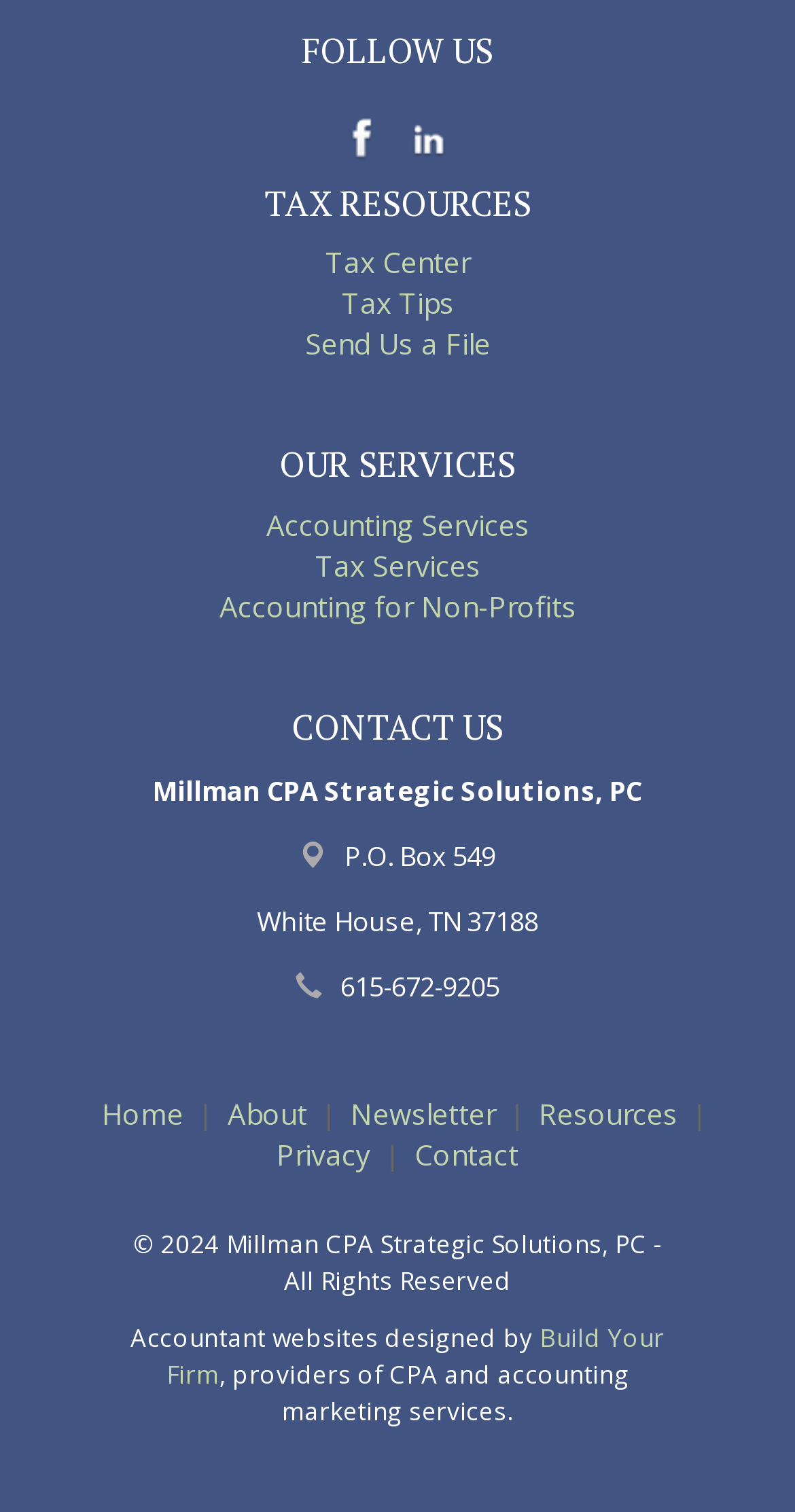What is the link to the 'Tax Center'?
Look at the image and construct a detailed response to the question.

I found the link to the 'Tax Center' by looking at the link element with the content 'Tax Center' which is located under the 'TAX RESOURCES' heading.